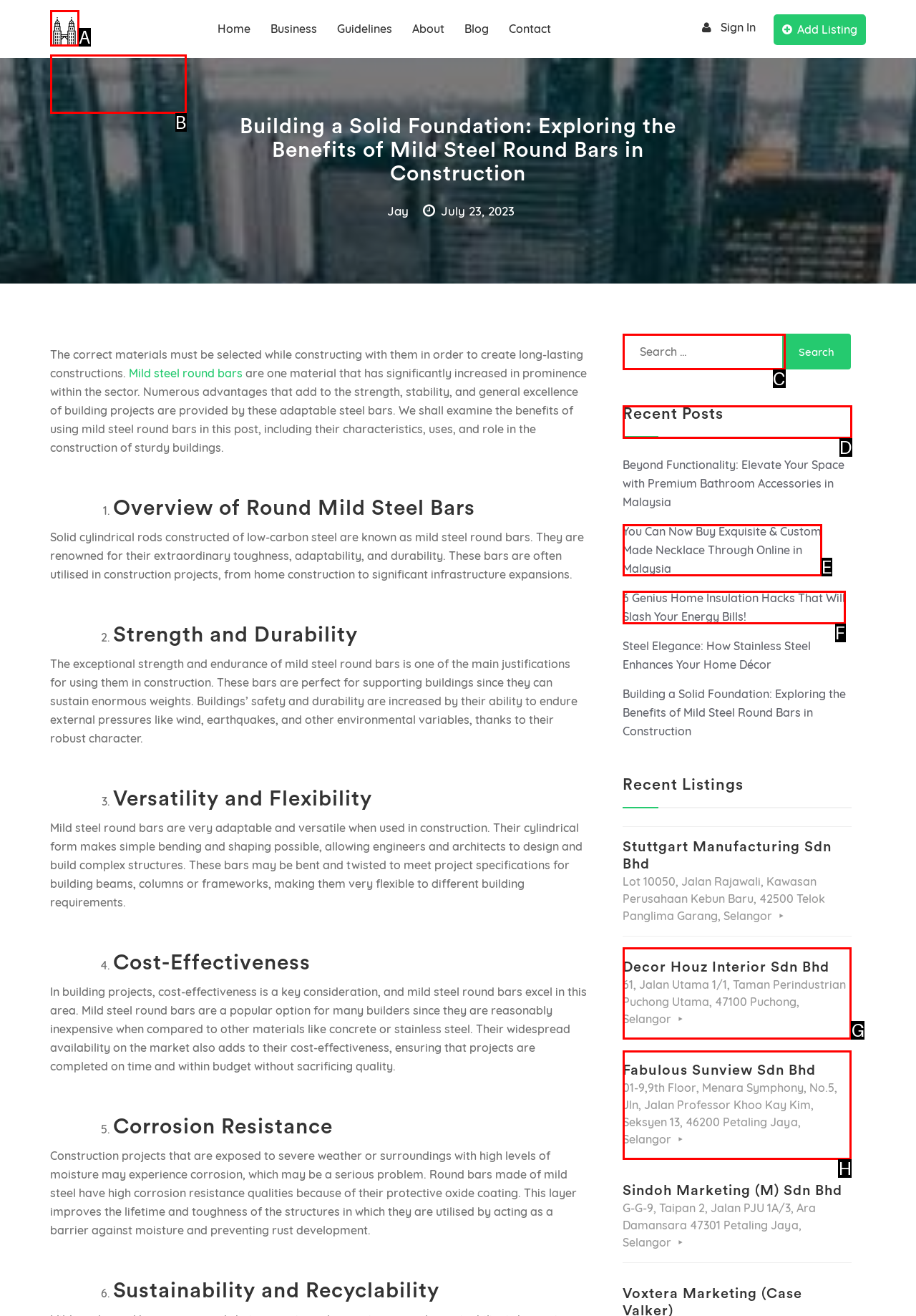Tell me which one HTML element I should click to complete the following task: View the 'Recent Posts' Answer with the option's letter from the given choices directly.

D